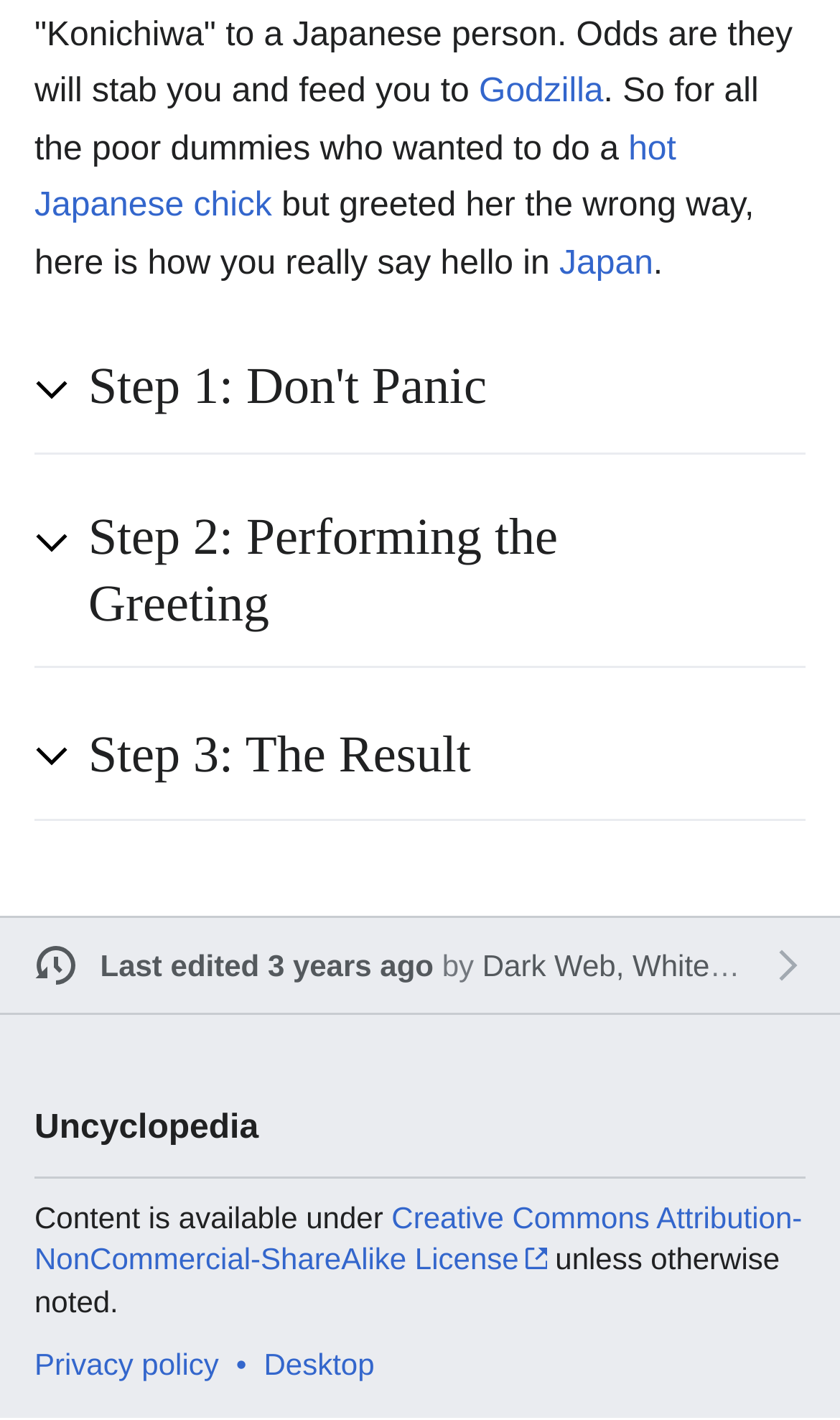Determine the bounding box coordinates of the clickable region to carry out the instruction: "Check the box to save your comment information".

None